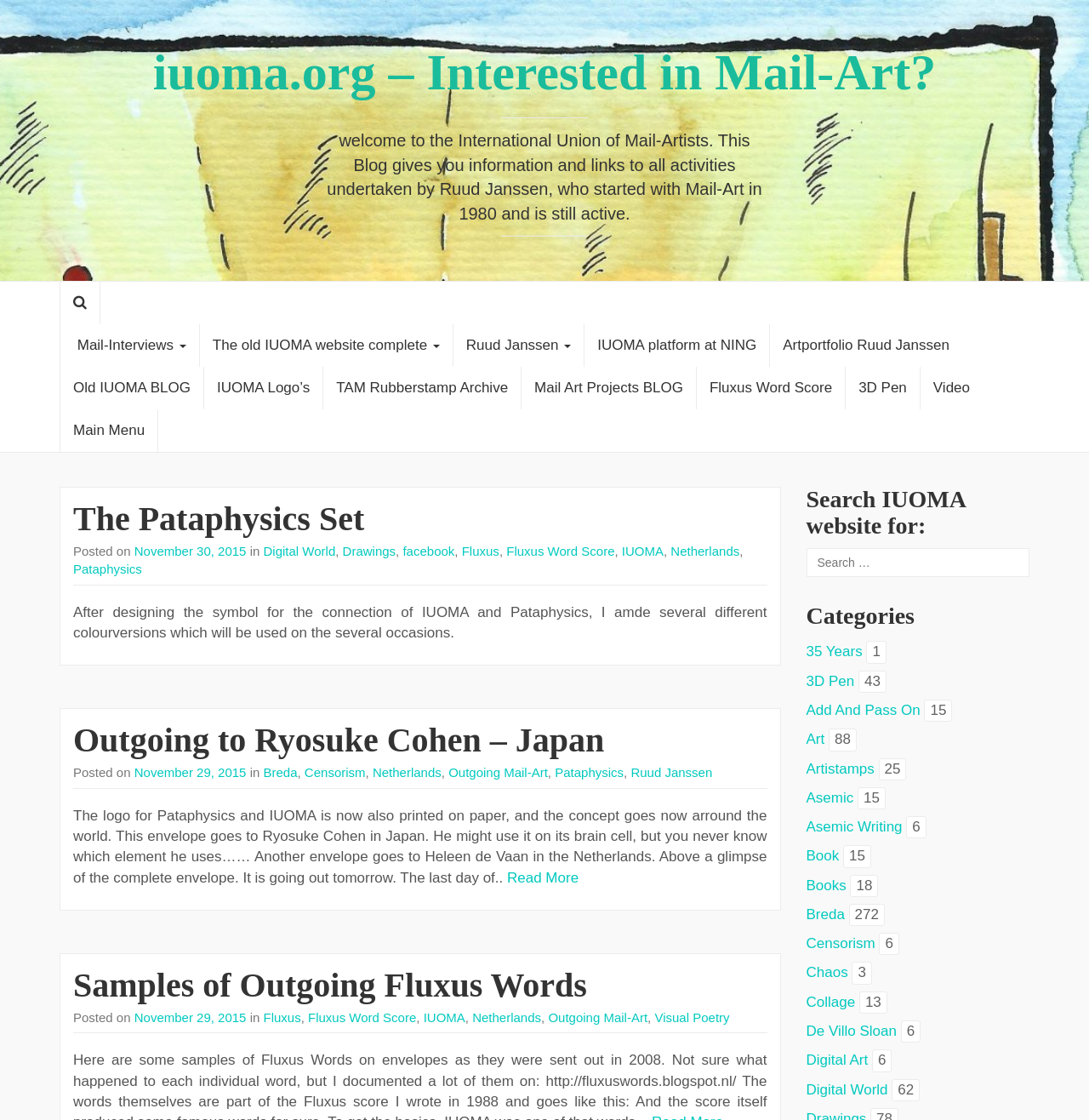Please locate the bounding box coordinates of the element that should be clicked to complete the given instruction: "Search for products".

None